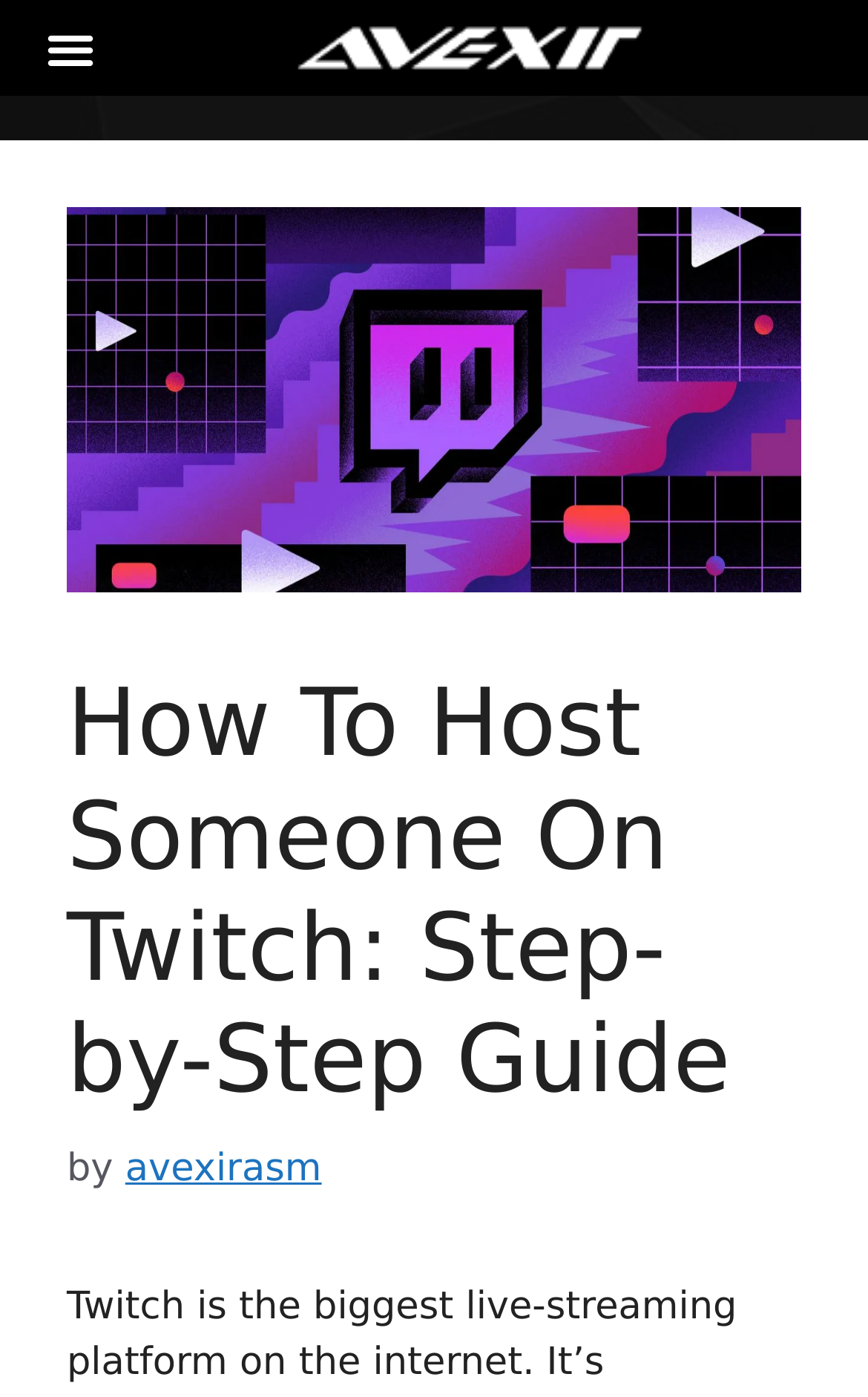What is the author of the article?
Your answer should be a single word or phrase derived from the screenshot.

avexirasm